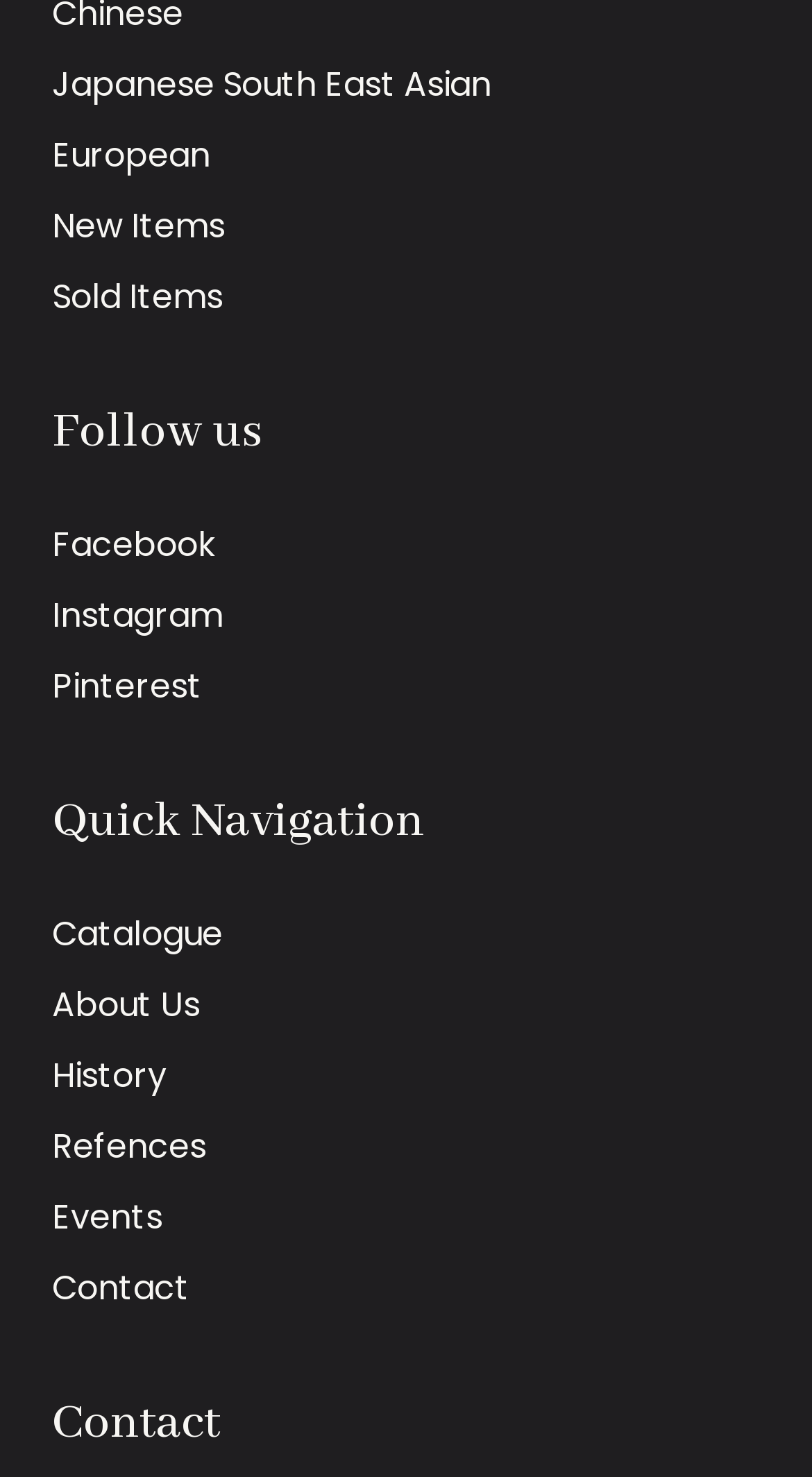Provide the bounding box coordinates of the HTML element this sentence describes: "Catalogue". The bounding box coordinates consist of four float numbers between 0 and 1, i.e., [left, top, right, bottom].

[0.064, 0.616, 0.274, 0.648]